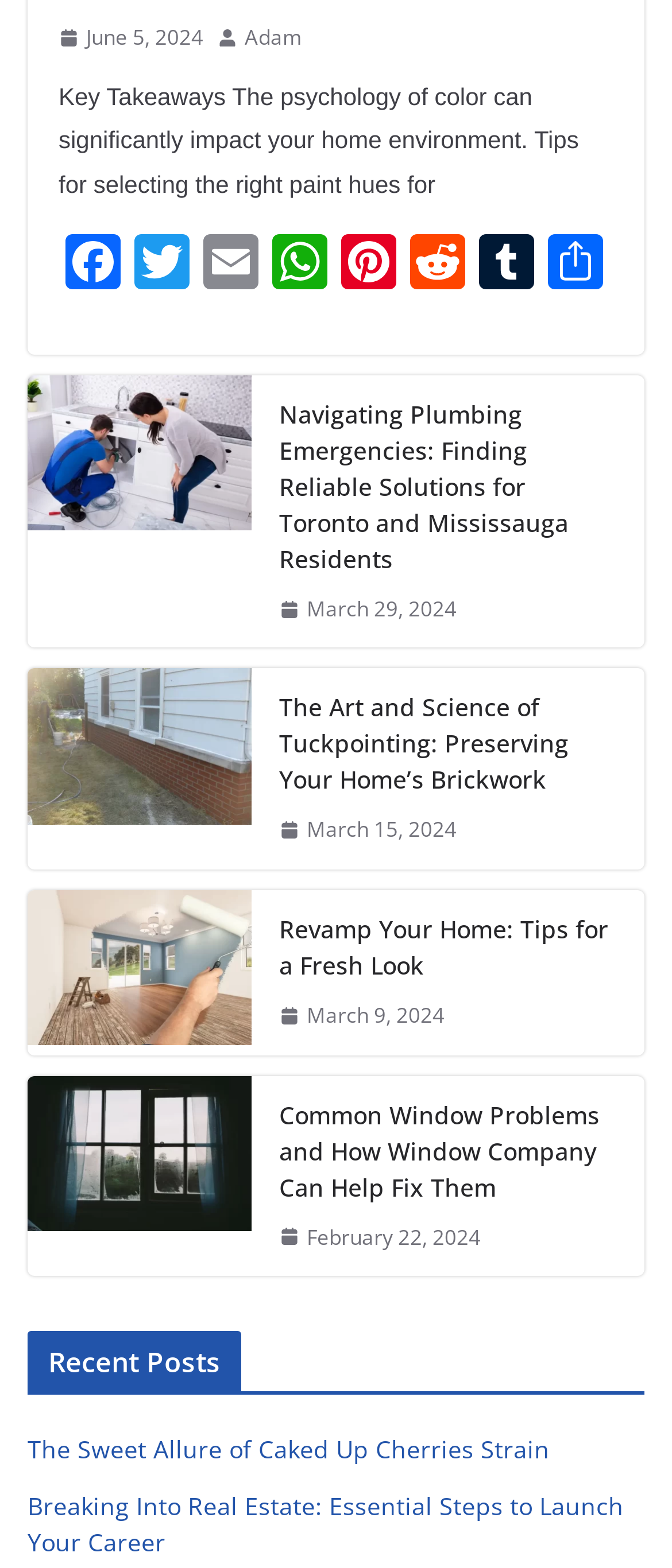How many recent posts are listed?
Can you provide a detailed and comprehensive answer to the question?

I counted the number of link elements with text 'The Sweet Allure of Caked Up Cherries Strain' and 'Breaking Into Real Estate: Essential Steps to Launch Your Career' which are located at the bottom of the webpage under the 'Recent Posts' heading.